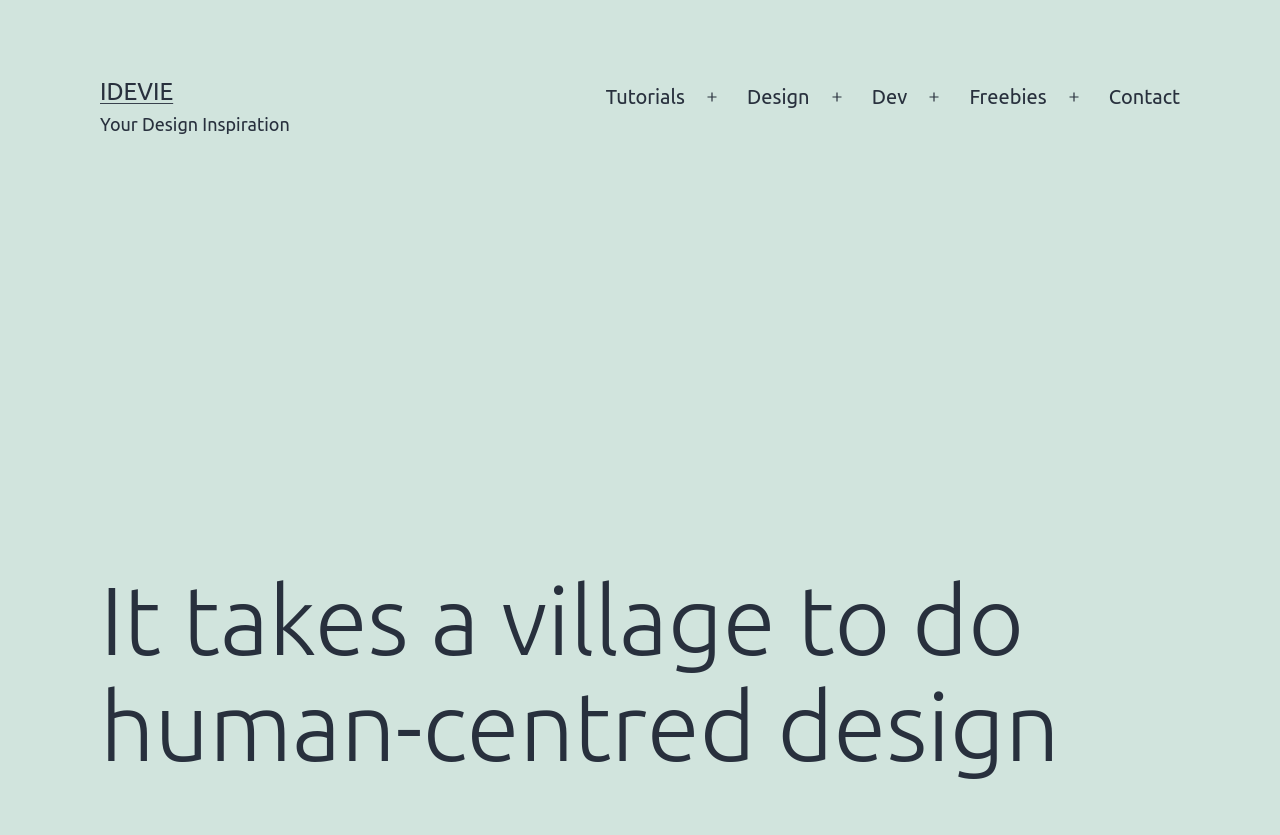Locate the bounding box coordinates of the element's region that should be clicked to carry out the following instruction: "Go to Tutorials". The coordinates need to be four float numbers between 0 and 1, i.e., [left, top, right, bottom].

[0.463, 0.086, 0.545, 0.147]